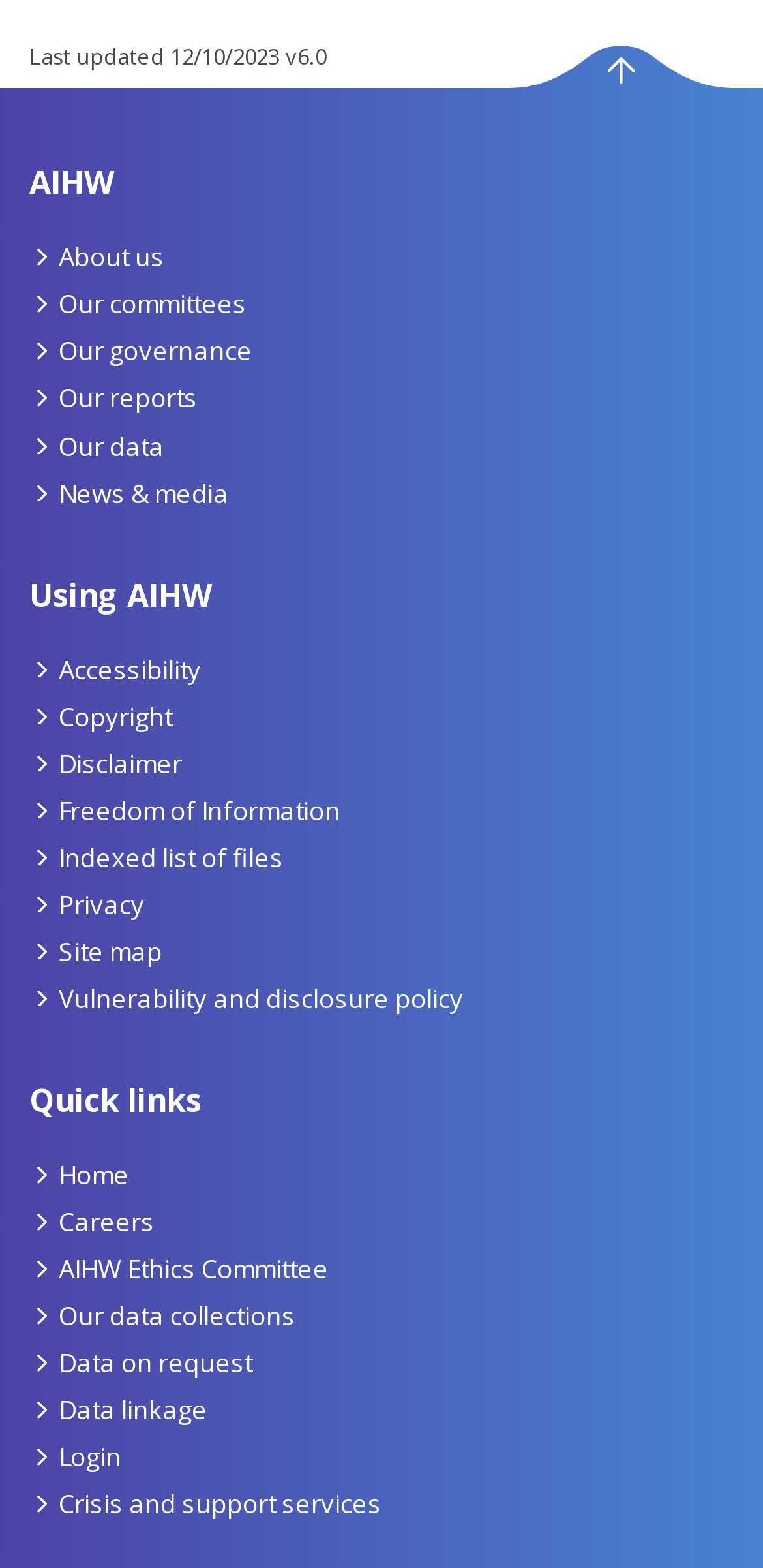Please find the bounding box coordinates of the element's region to be clicked to carry out this instruction: "Click Back to top".

[0.667, 0.032, 0.962, 0.059]